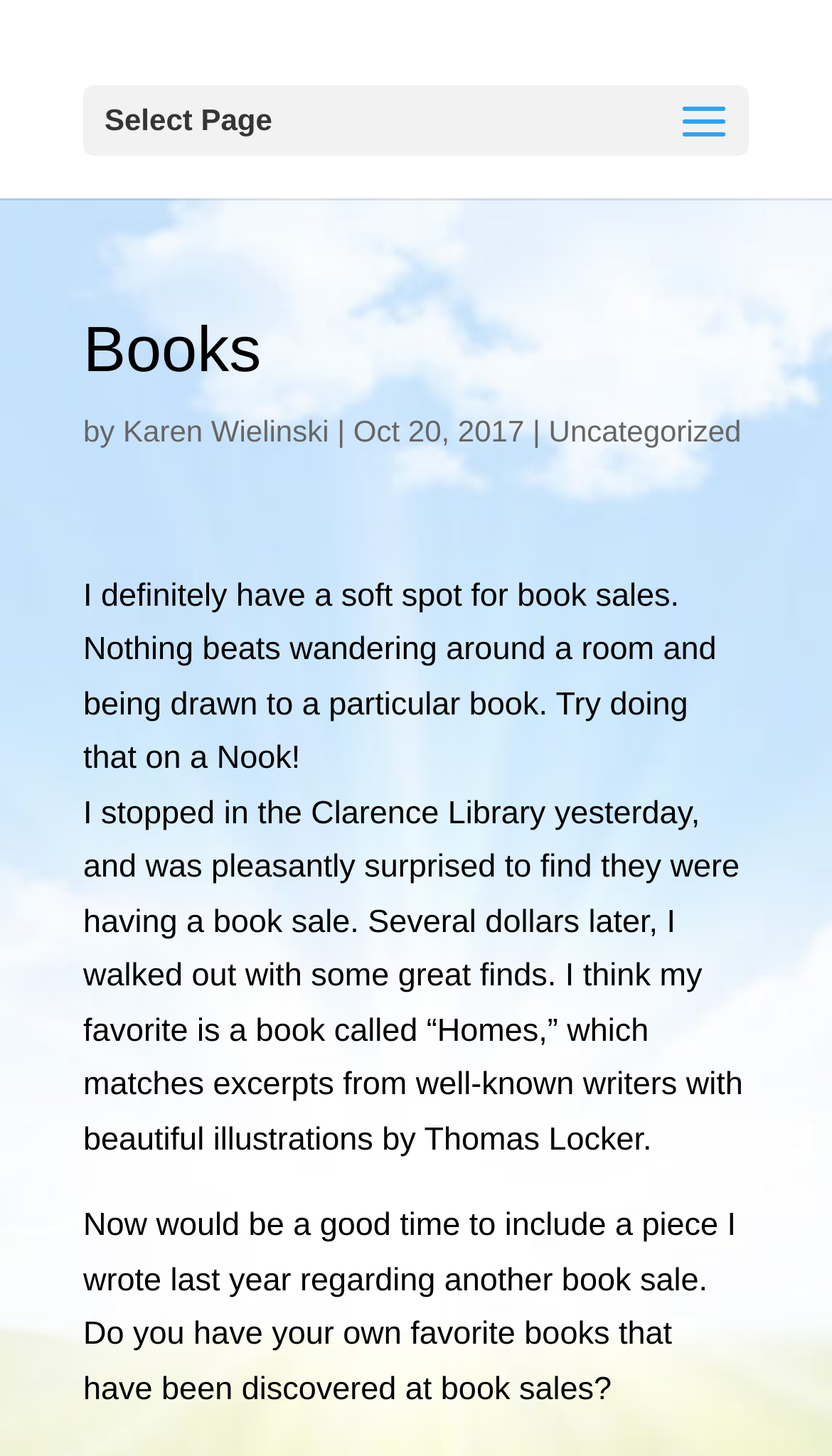What is the author's favorite book?
Carefully analyze the image and provide a thorough answer to the question.

The author mentions that their favorite book is 'Homes', which matches excerpts from well-known writers with beautiful illustrations by Thomas Locker, found at the Clarence Library book sale.